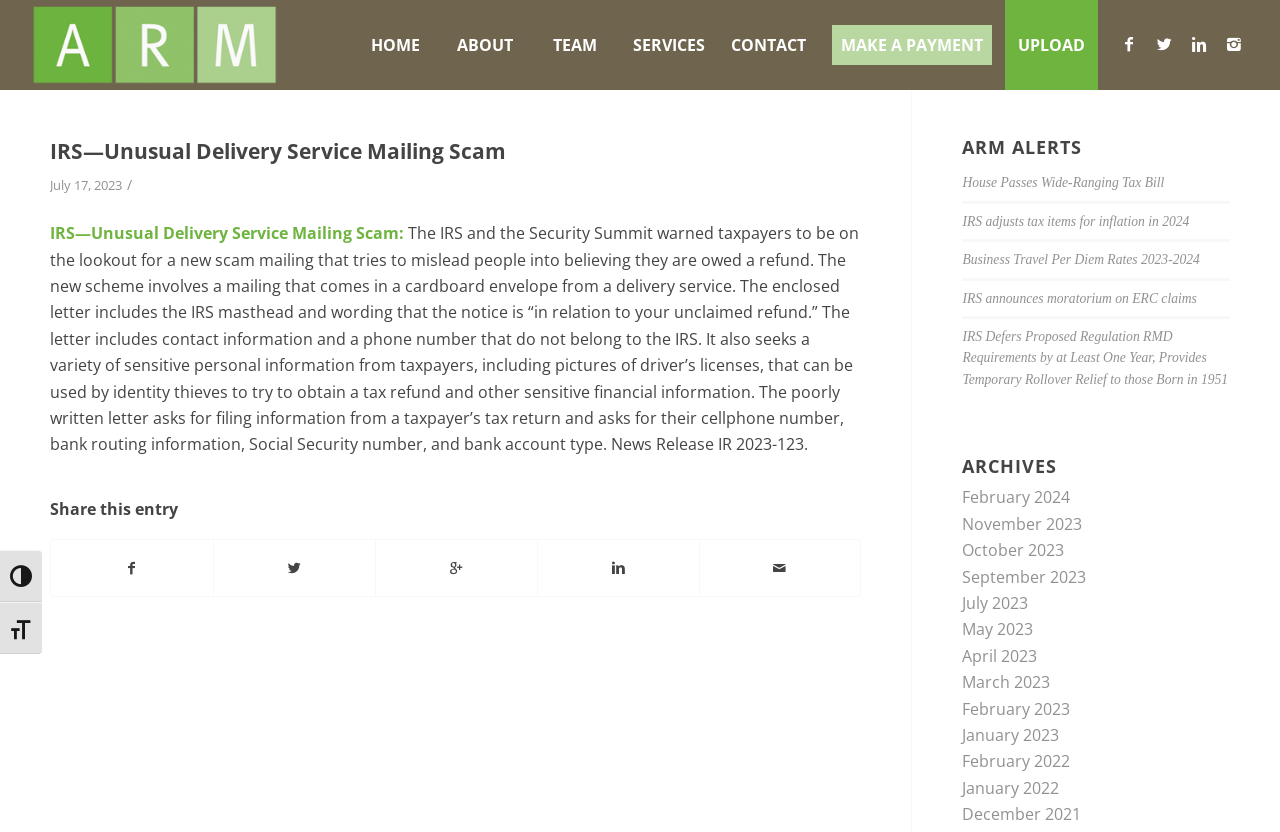What is the name of the company?
Please provide a comprehensive answer based on the information in the image.

The company name can be found in the top-left corner of the webpage, where it is written as a link 'Ary Roepcke Mulchaey, P.C.' with an accompanying image.